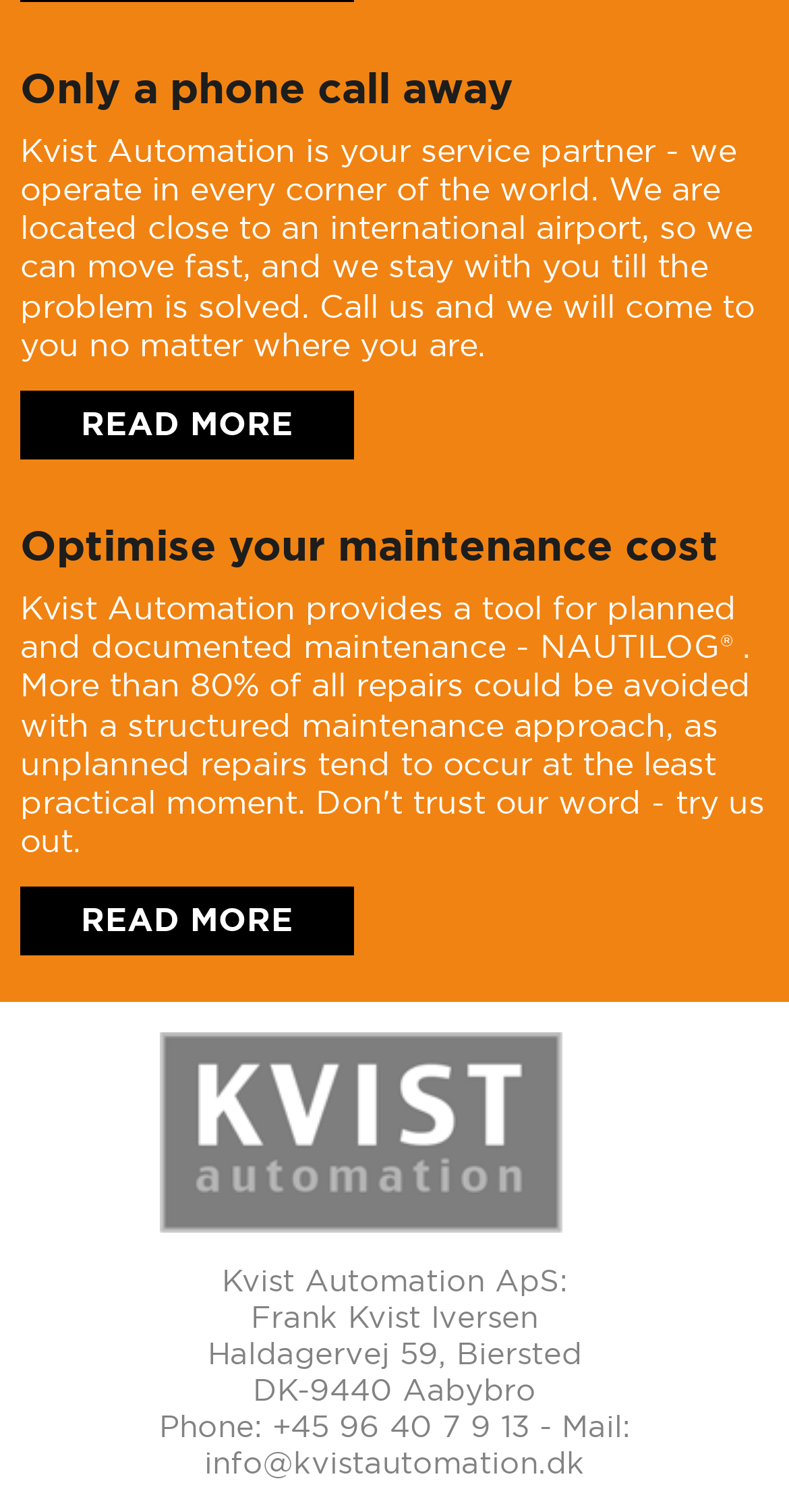Based on the element description "Read more", predict the bounding box coordinates of the UI element.

[0.026, 0.587, 0.449, 0.632]